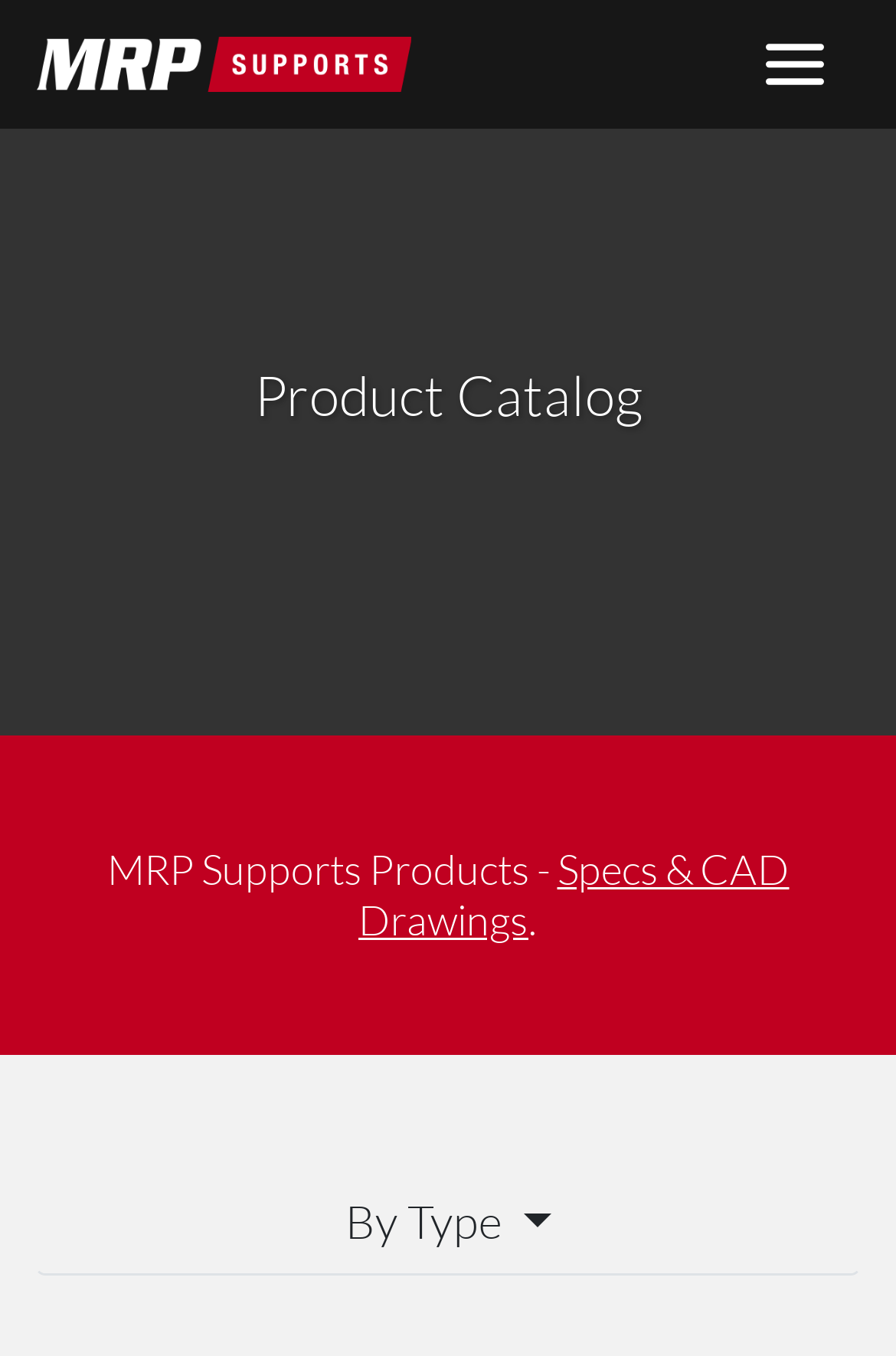How many navigation options are available?
Analyze the image and deliver a detailed answer to the question.

I can see that there are three main navigation options: 'Skip to main content', 'MRP Supports, LLC.' which is likely the homepage, and 'Toggle navigation' which expands to show more options. Therefore, there are three navigation options available.